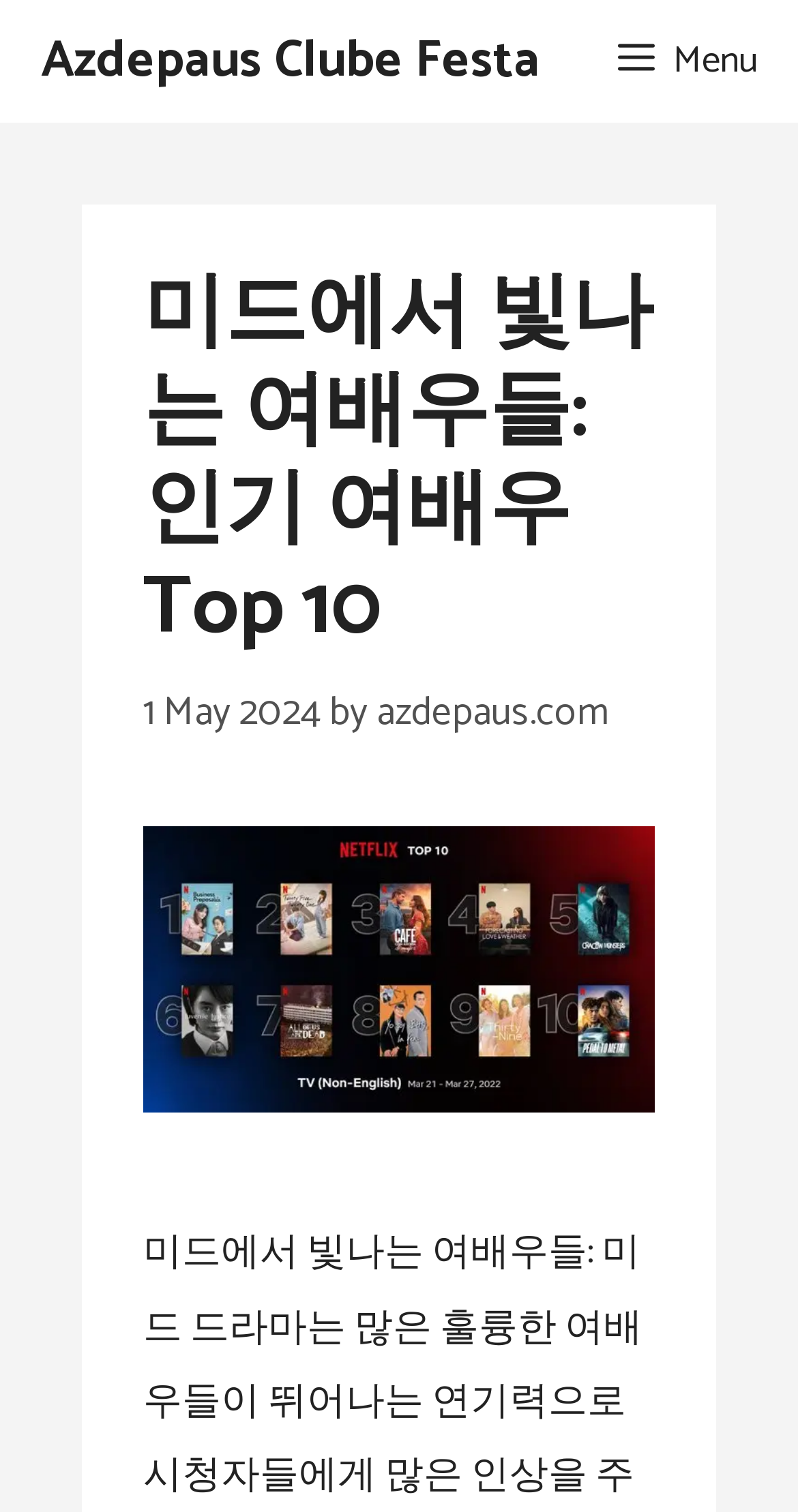Find the bounding box coordinates for the UI element that matches this description: "Menu".

[0.723, 0.0, 1.0, 0.081]